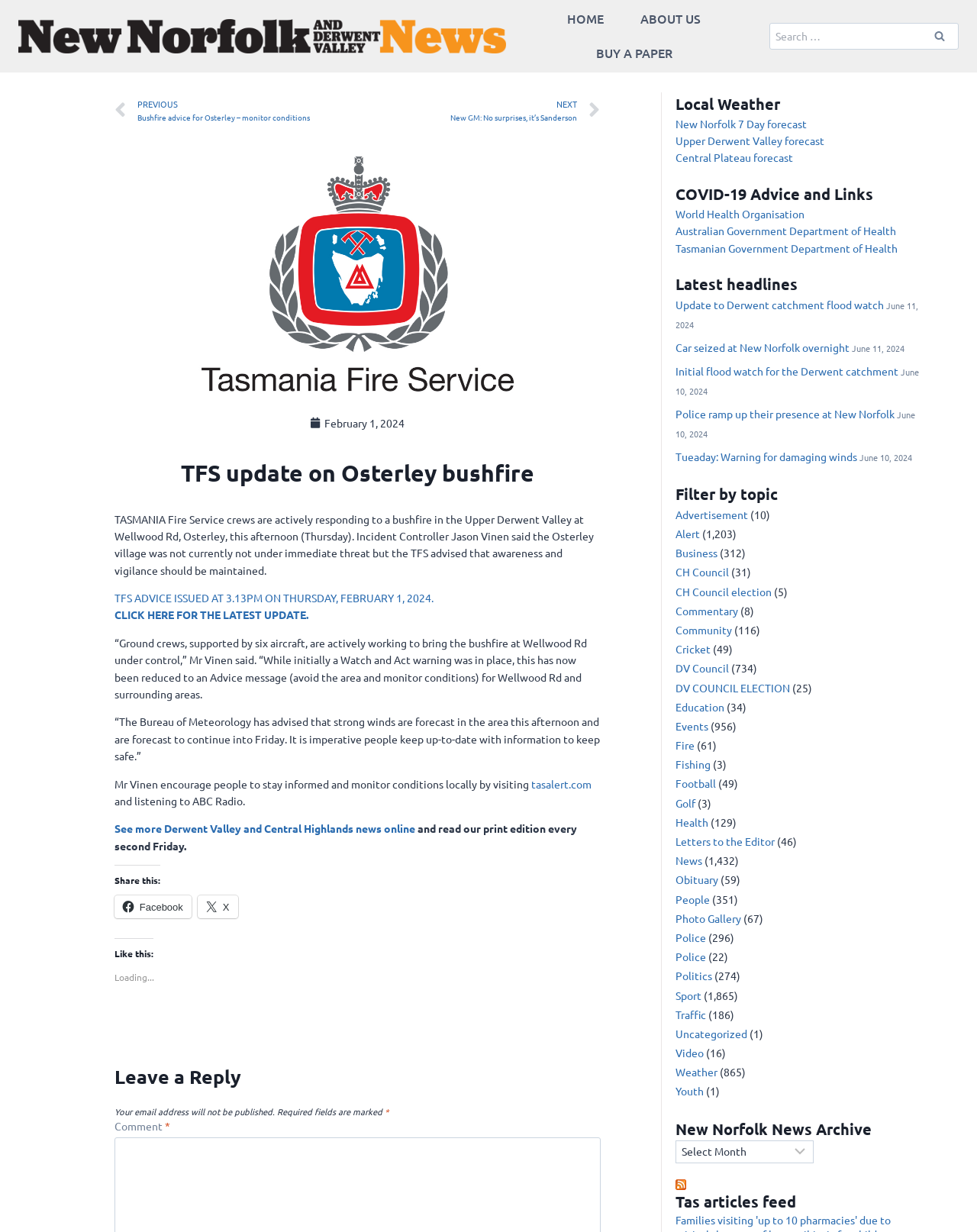Extract the primary header of the webpage and generate its text.

TFS update on Osterley bushfire